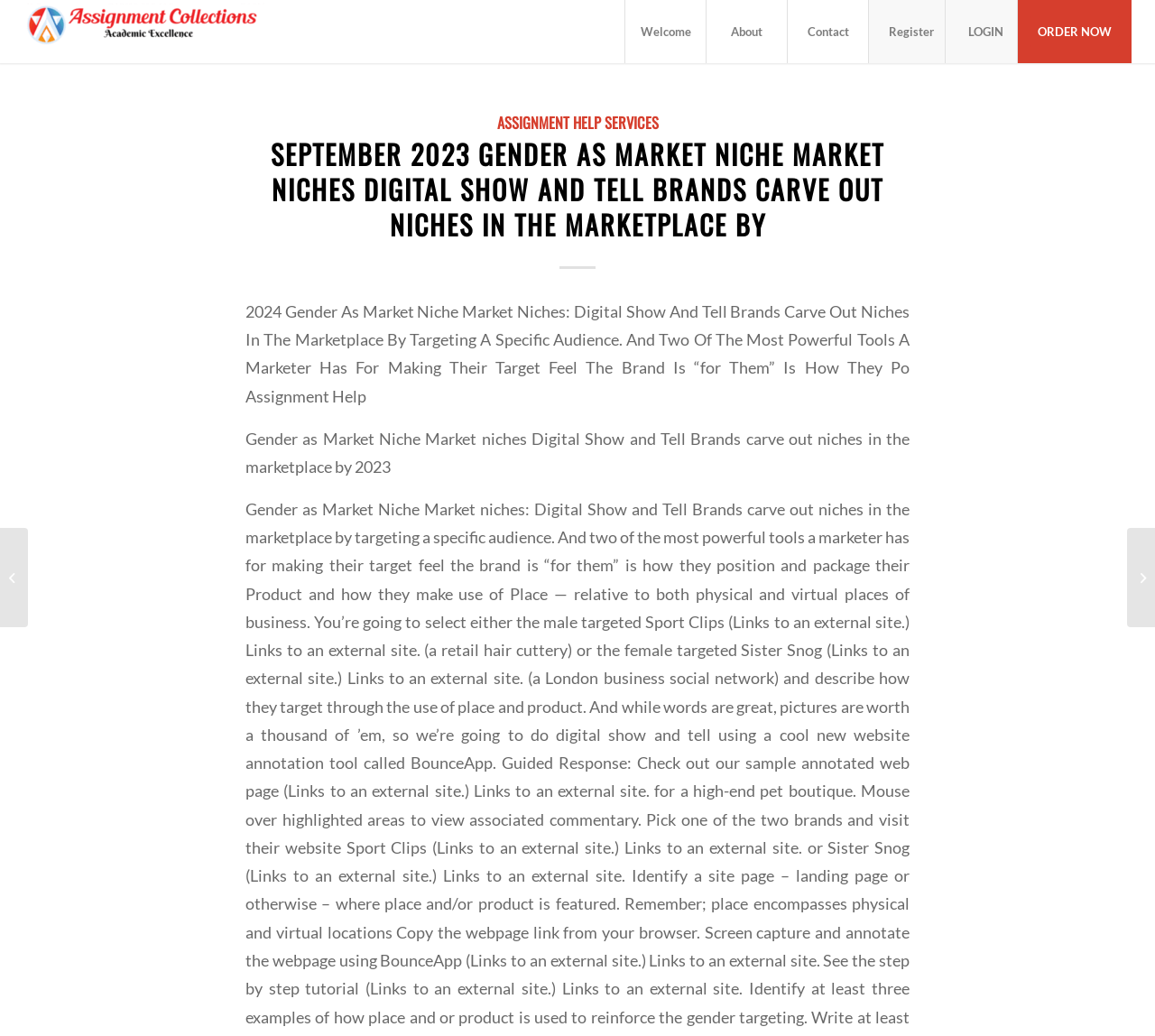Offer a meticulous description of the webpage's structure and content.

This webpage appears to be an assignment collection platform, with a focus on a specific topic, "2024 Gender As Market Niche Market Niches". At the top left corner, there is a logo image and a link to "Assignment Collections". 

To the right of the logo, there is a menu bar with five menu items: "Welcome", "About", "Contact", "Register", and "LOGIN", followed by an "ORDER NOW" button. 

Below the menu bar, there is a header section with a link to "ASSIGNMENT HELP SERVICES" and a heading that displays the title of the assignment, "SEPTEMBER 2023 GENDER AS MARKET NICHE MARKET NICHES DIGITAL SHOW AND TELL BRANDS CARVE OUT NICHES IN THE MARKETPLACE BY". 

Under the header section, there are two blocks of text. The first block describes the assignment, stating that it is about targeting a specific audience and using two powerful tools to make the target feel that the brand is "for them". The second block of text appears to be a summary of the assignment, mentioning "Gender as Market Niche Market niches Digital Show and Tell Brands carve out niches in the marketplace by 2023". 

On the left side of the page, there are two links to other assignments, "September 2023 MUST READ FOLLOW DIRECTIONS Only Quality work NO PLAGIARISM..." and "September 2023 Discussion 6 and Response Overview Asset Utilization Ratios on...".